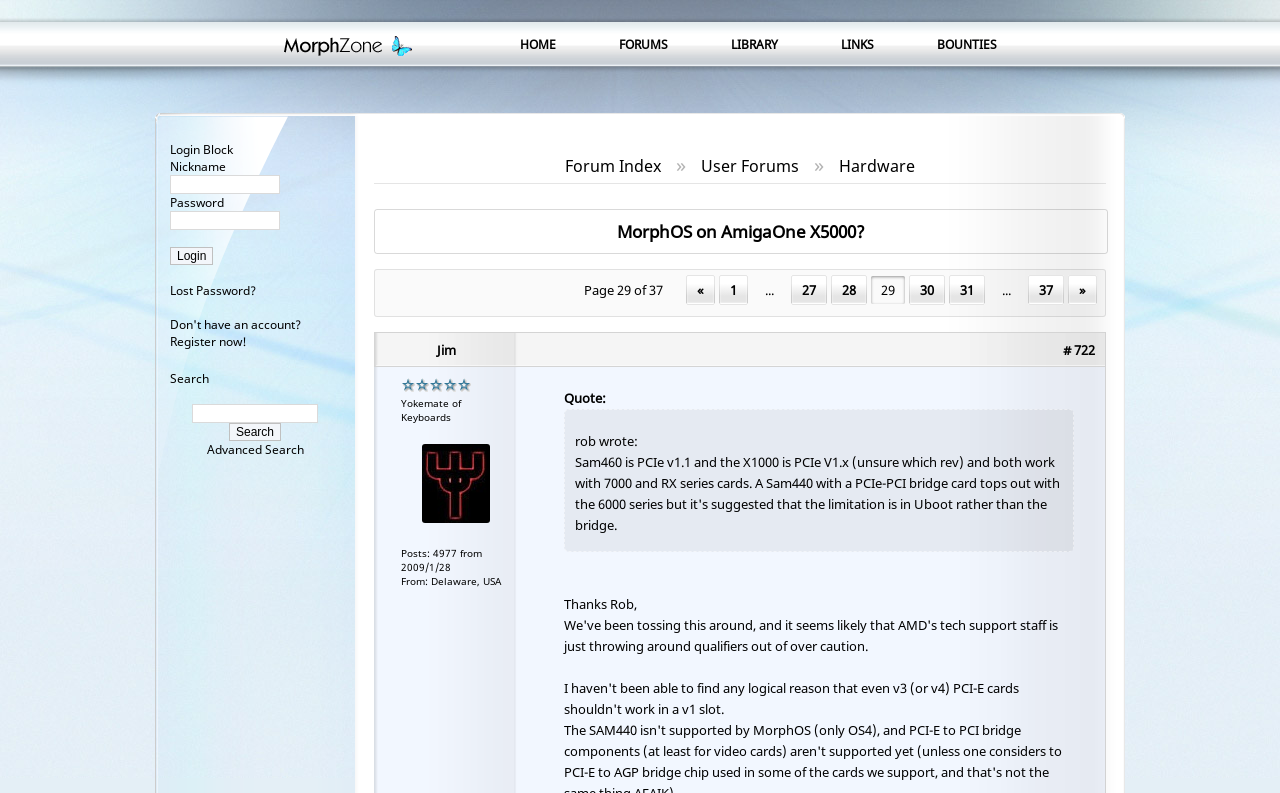Please locate the bounding box coordinates of the region I need to click to follow this instruction: "Enter nickname in the login block".

[0.133, 0.221, 0.219, 0.245]